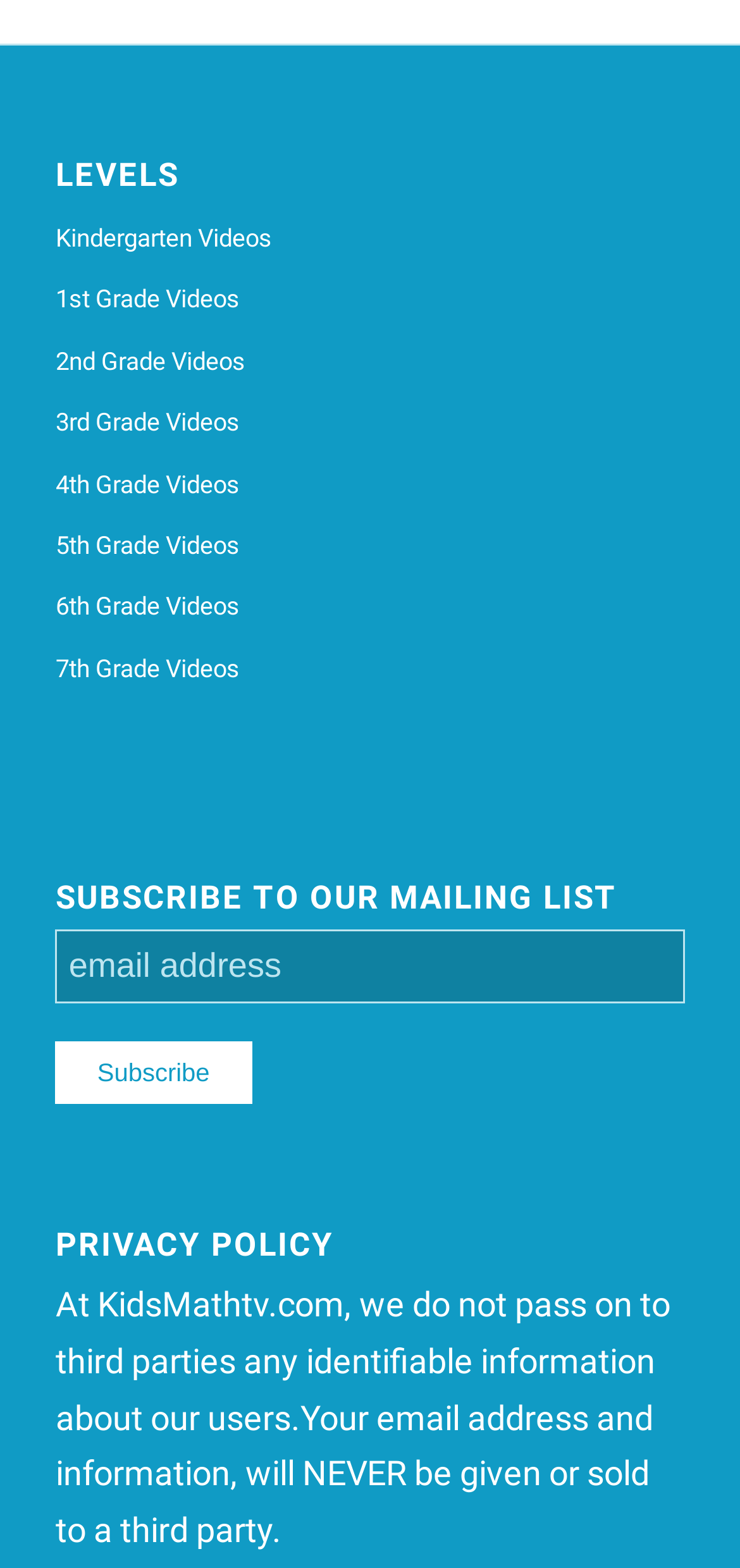Locate the bounding box coordinates of the element to click to perform the following action: 'Learn more about 'api for seo''. The coordinates should be given as four float values between 0 and 1, in the form of [left, top, right, bottom].

None